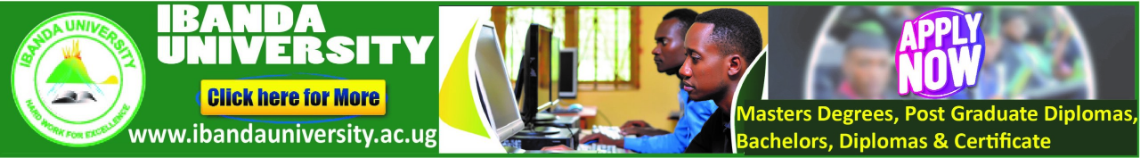Explain the details of the image comprehensively.

A vibrant advertisement banner for Ibanda University, promoting various academic programs such as Masters Degrees, Post Graduate Diplomas, Bachelors, Diplomas, and Certificates. The banner features two students engaged in computer work, symbolizing a focus on technology and education. The bright green background contrasts with the white and yellow text, emphasizing the university's name and encouraging prospective students to "Click here for More" and "APPLY NOW" with a dynamic call-to-action. The university’s logo is prominently displayed, reinforcing its identity and encouraging academic excellence. For more information, interested individuals are directed to visit the university's website at www.ibandauniversity.ac.ug.